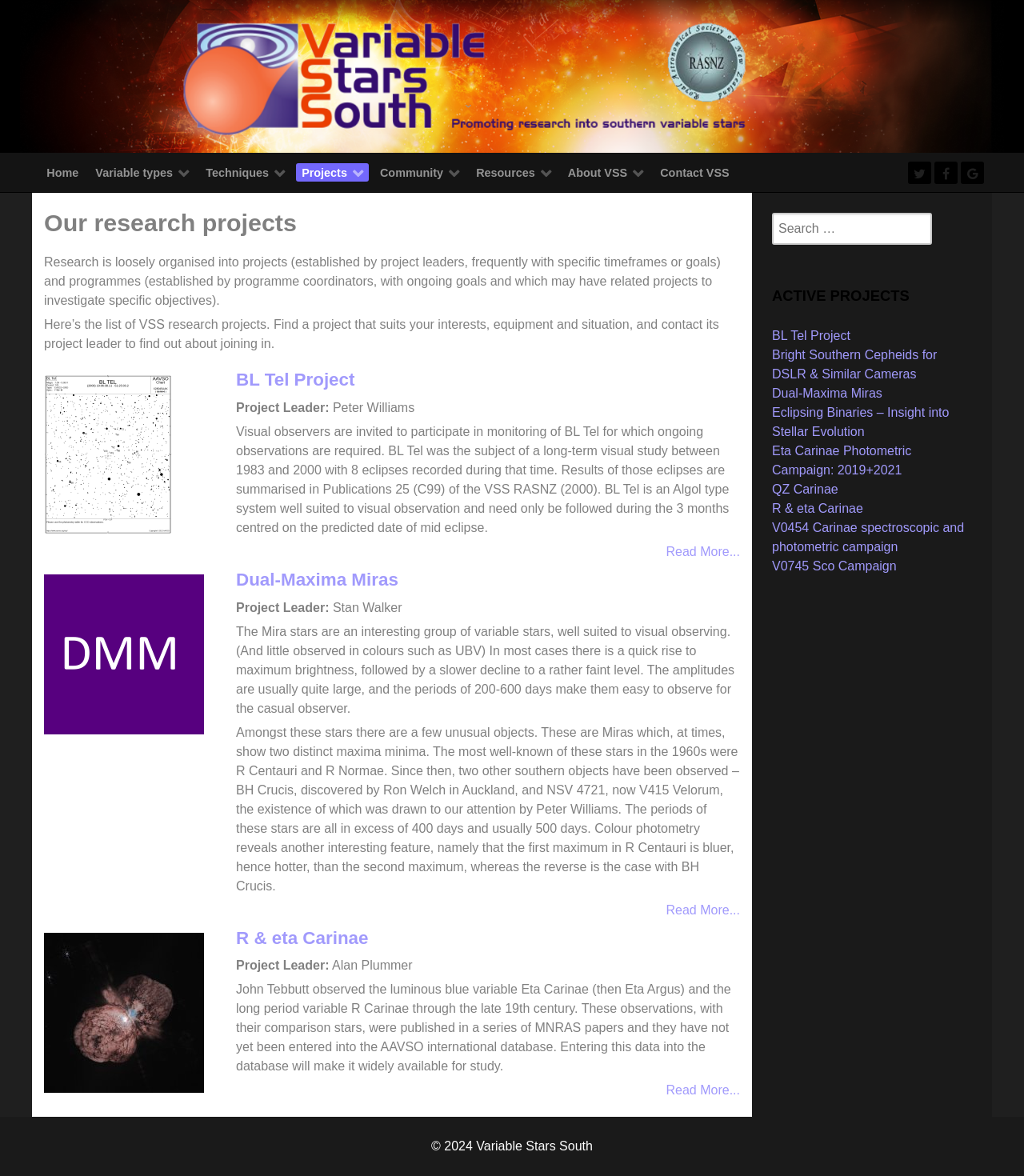Please identify the bounding box coordinates of the element I should click to complete this instruction: 'View the R & eta Carinae project'. The coordinates should be given as four float numbers between 0 and 1, like this: [left, top, right, bottom].

[0.23, 0.789, 0.36, 0.806]